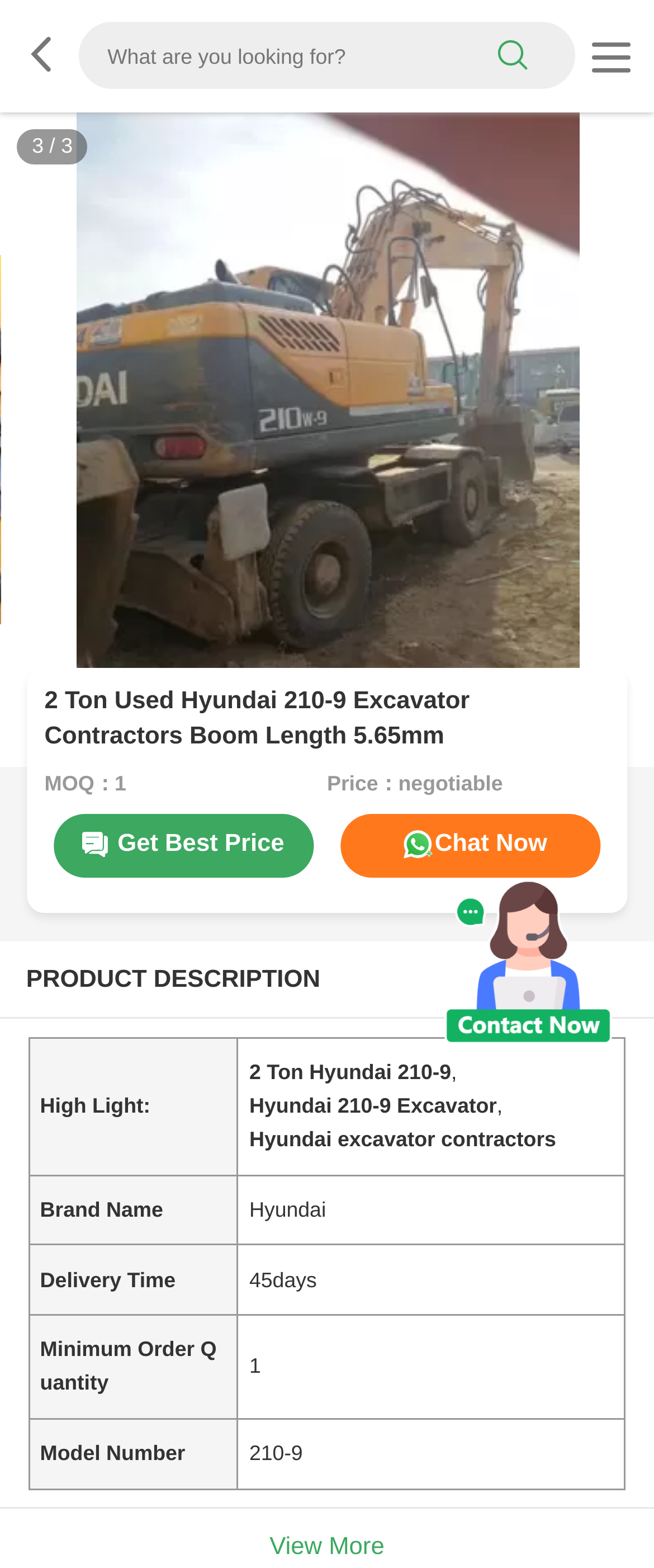Determine the main headline from the webpage and extract its text.

2 Ton Used Hyundai 210-9 Excavator Contractors Boom Length 5.65mm